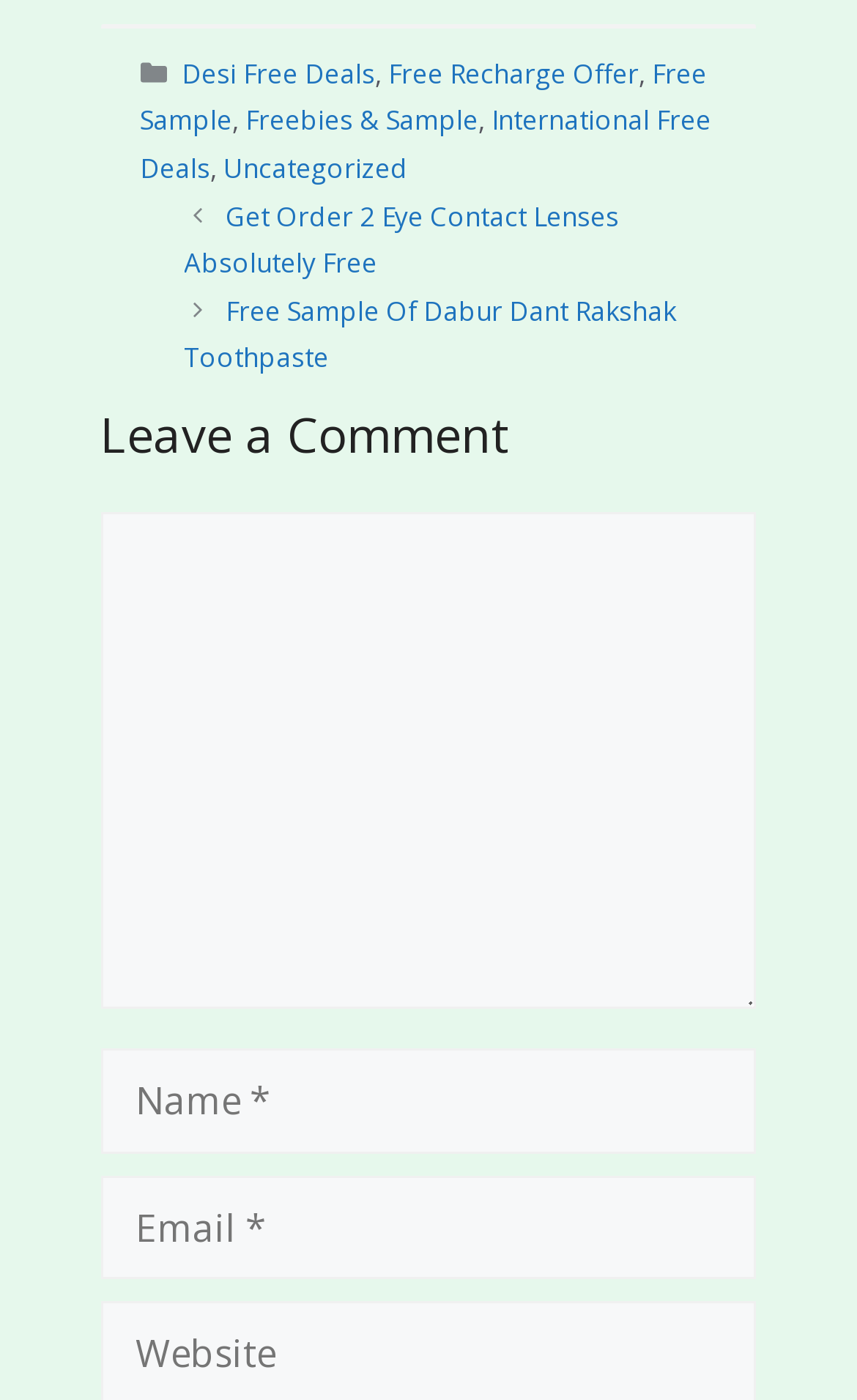With reference to the screenshot, provide a detailed response to the question below:
What is the purpose of the 'Comment' textbox?

The 'Comment' textbox is located below the 'Leave a Comment' heading, indicating that it is used to input a comment. The presence of the 'Name', 'Email', and 'Website' textboxes nearby suggests that the user is required to provide some personal information to leave a comment.